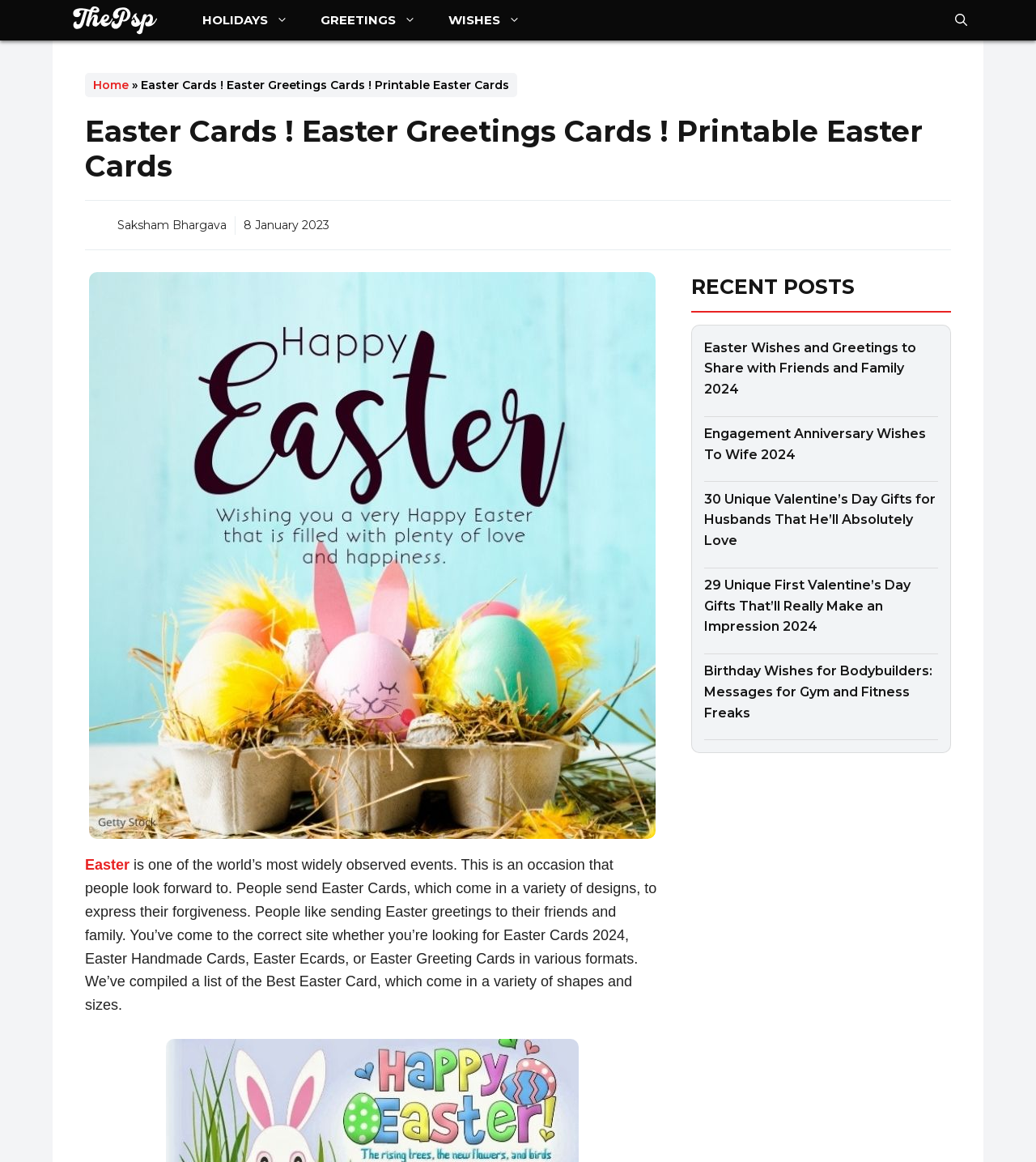What is the occasion people look forward to?
Could you please answer the question thoroughly and with as much detail as possible?

According to the webpage content, people look forward to Easter, which is an occasion that people send Easter cards to express their forgiveness and send Easter greetings to their friends and family.